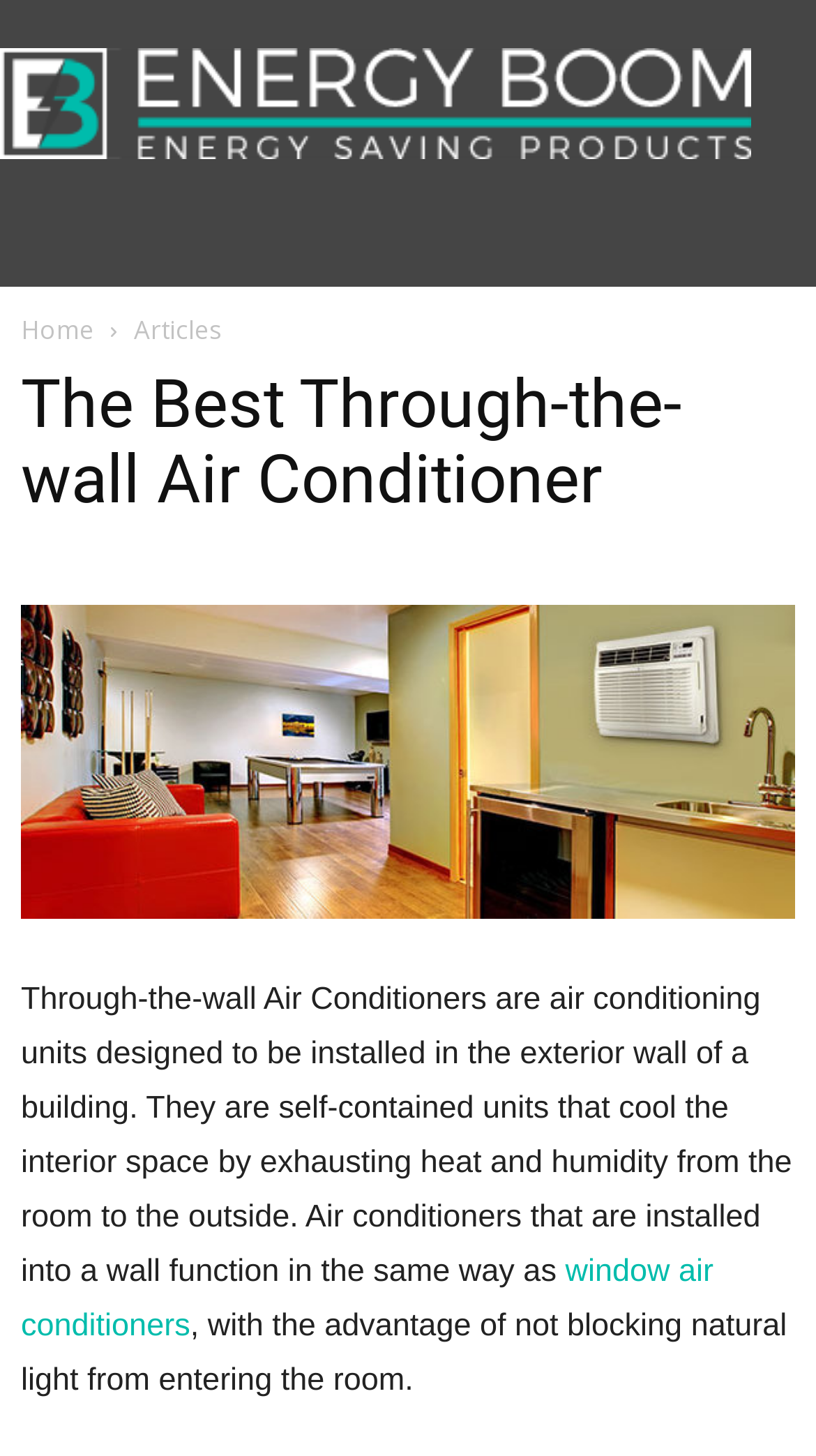Predict the bounding box of the UI element based on this description: "window air conditioners".

[0.026, 0.862, 0.874, 0.924]